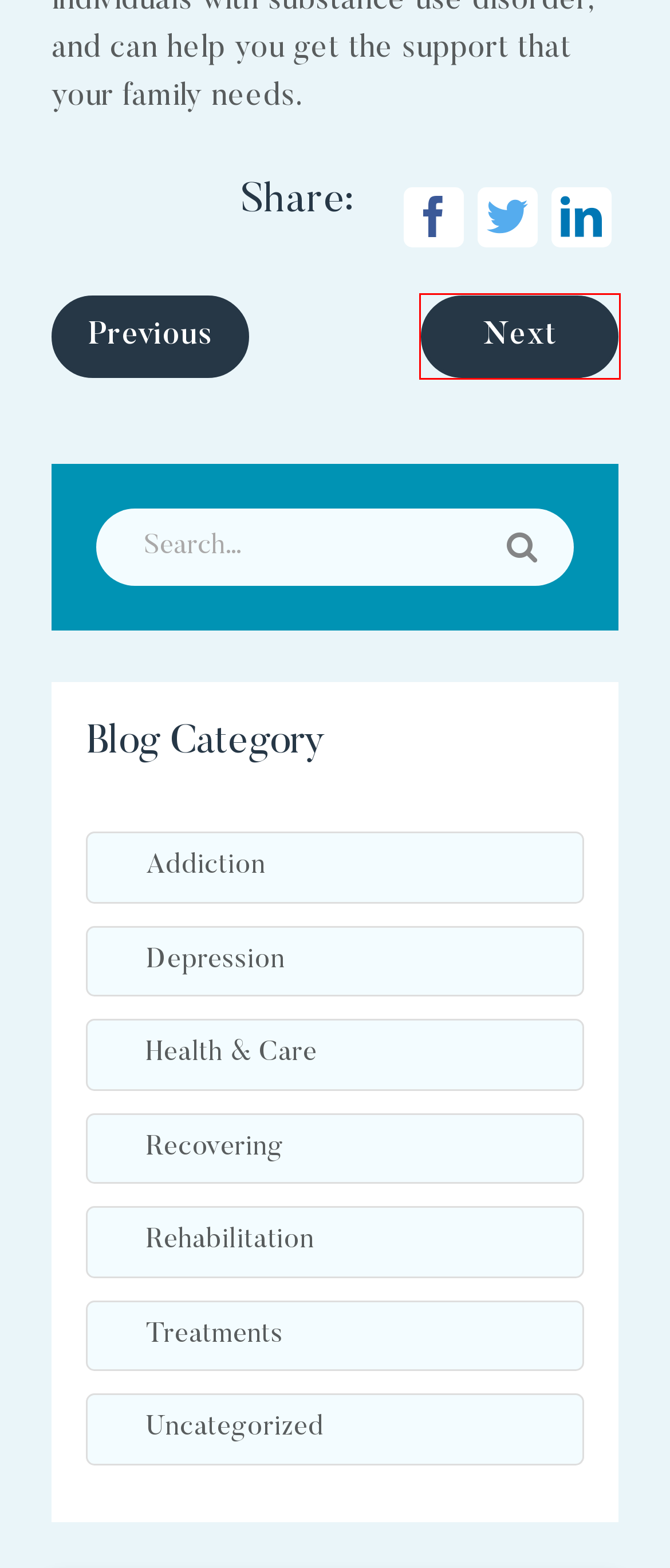You are looking at a webpage screenshot with a red bounding box around an element. Pick the description that best matches the new webpage after interacting with the element in the red bounding box. The possible descriptions are:
A. Category: Recovering | Retreat Behavioral Health-Family
B. Category: Rehabilitation | Retreat Behavioral Health-Family
C. Category: Uncategorized | Retreat Behavioral Health-Family
D. How to Respect Someone’s Boundaries During the Holidays | Retreat Behavioral Health-Family
E. Generational Trauma: What It Is and How to Break the Cycle | Retreat Behavioral Health-Family
F. Category: Addiction | Retreat Behavioral Health-Family
G. Category: Depression | Retreat Behavioral Health-Family
H. Category: Health & Care | Retreat Behavioral Health-Family

D